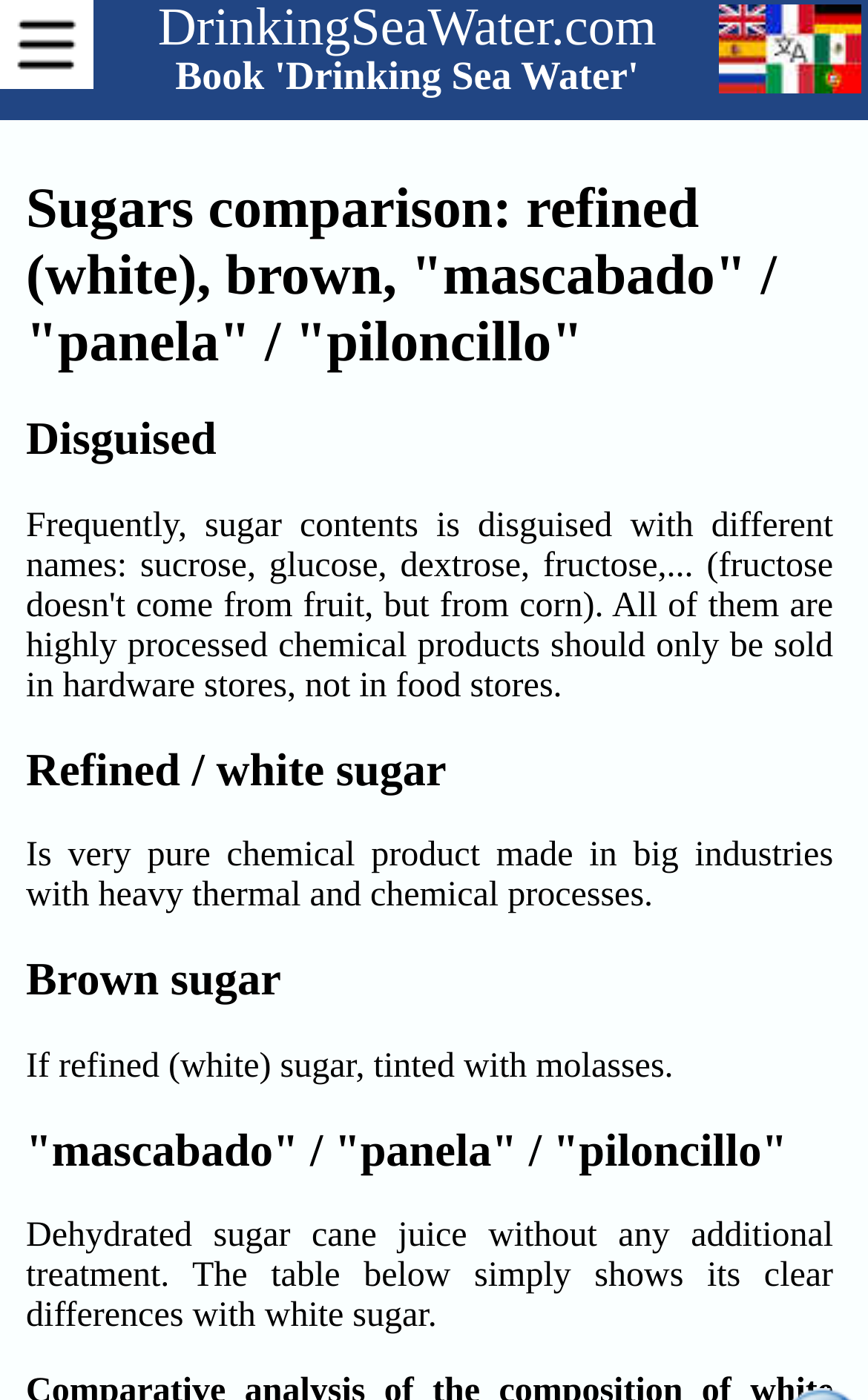Find the bounding box coordinates of the UI element according to this description: "Book 'Drinking Sea Water'".

[0.202, 0.032, 0.736, 0.073]